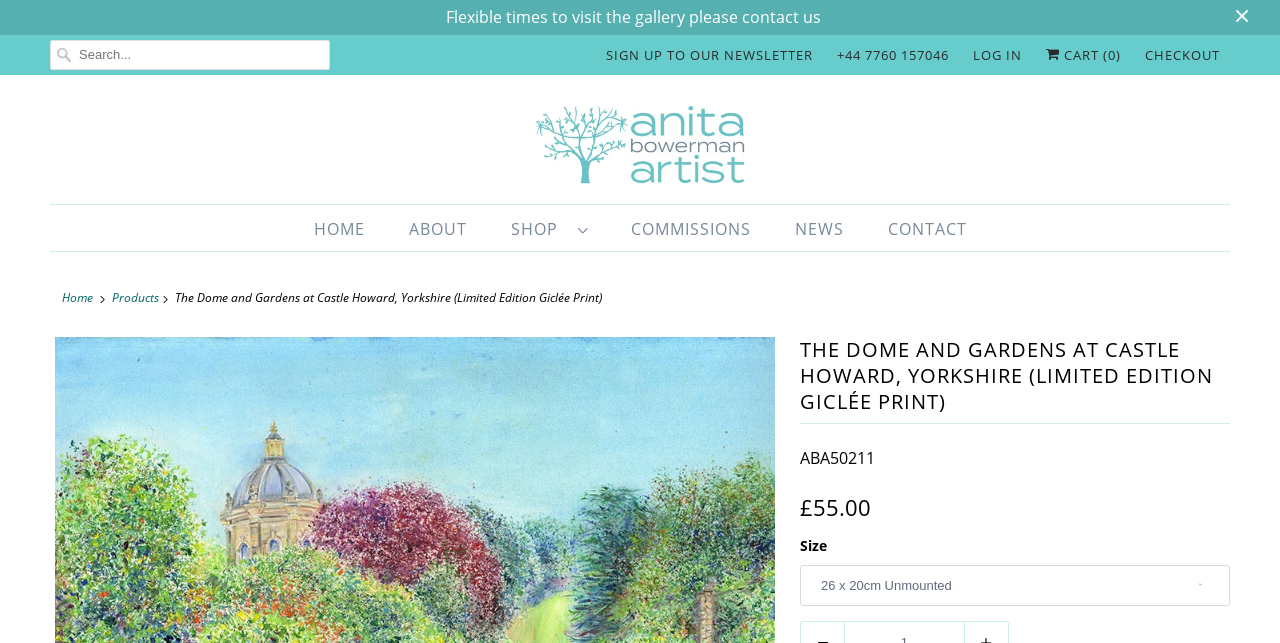Please locate the clickable area by providing the bounding box coordinates to follow this instruction: "Contact the artist".

[0.693, 0.334, 0.755, 0.378]